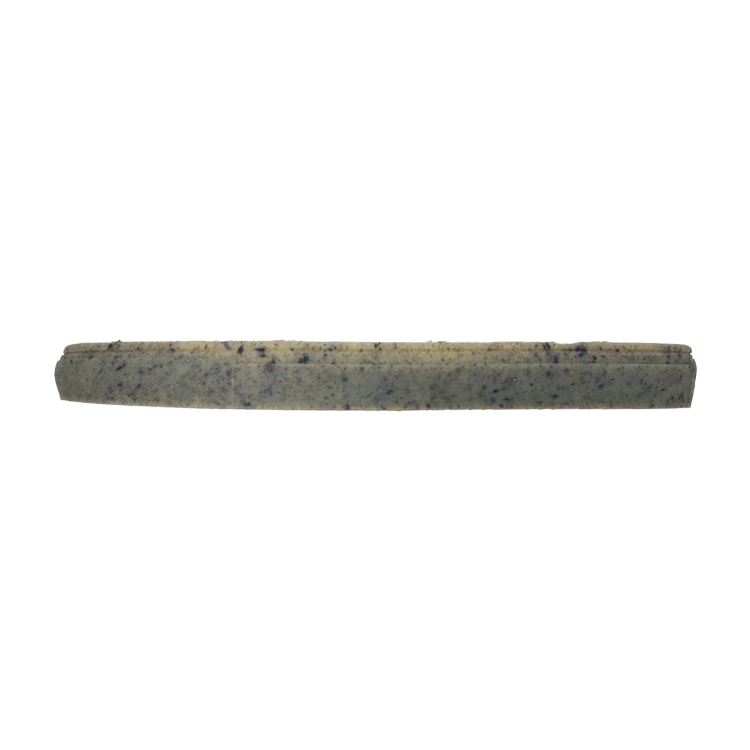What is the significance of the darker speckles on the sole?
Use the image to give a comprehensive and detailed response to the question.

The caption states that the sole features a unique texture with darker speckles, which 'may suggest durability and an anti-slip quality'. This implies that the speckles are intended to provide traction and prevent slipping.